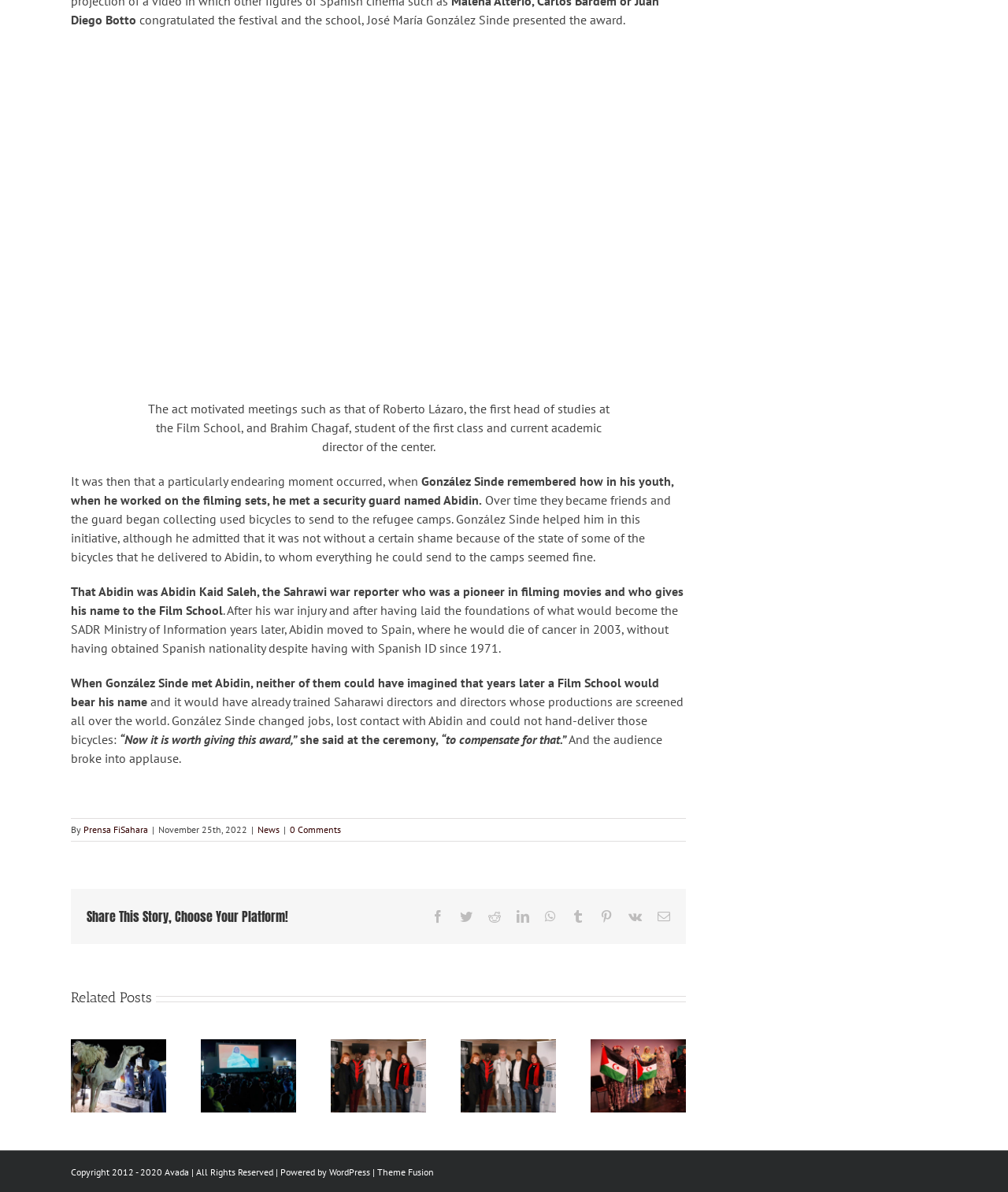Can you pinpoint the bounding box coordinates for the clickable element required for this instruction: "Read the news article 'FiSahara 2024 embraces Palestine and awards the film ‘200 meters’ with the White Camel'"? The coordinates should be four float numbers between 0 and 1, i.e., [left, top, right, bottom].

[0.07, 0.872, 0.165, 0.933]